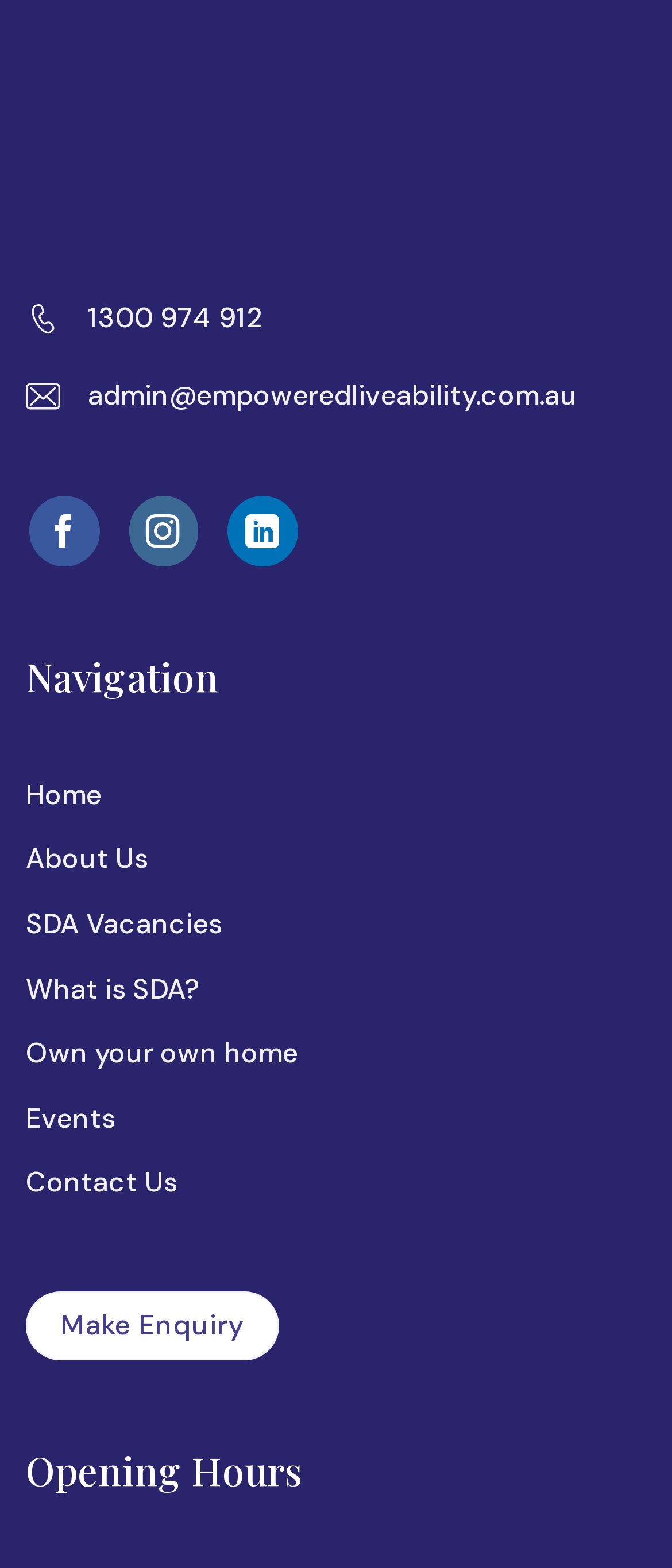Provide your answer in one word or a succinct phrase for the question: 
How many social media links are available?

3